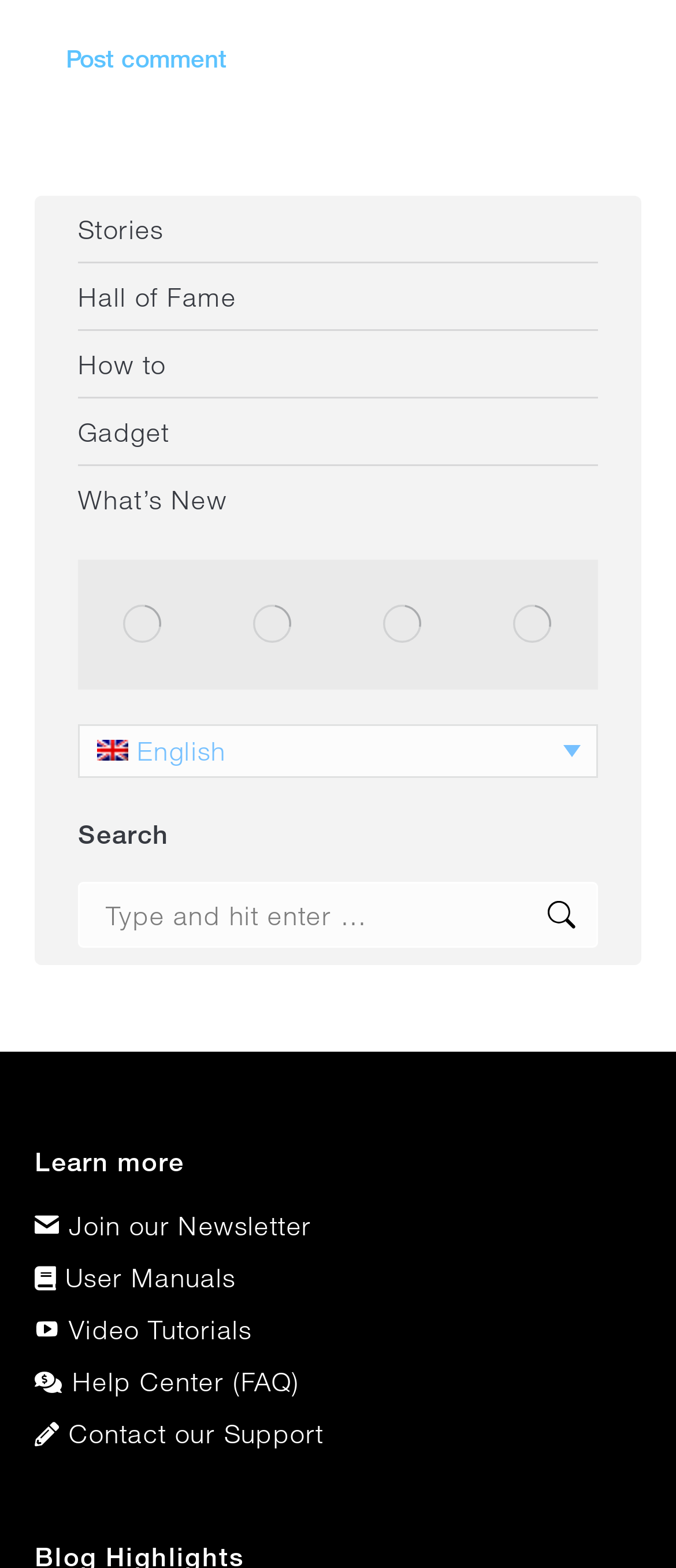Answer with a single word or phrase: 
What is the last link in the footer section?

Contact our Support